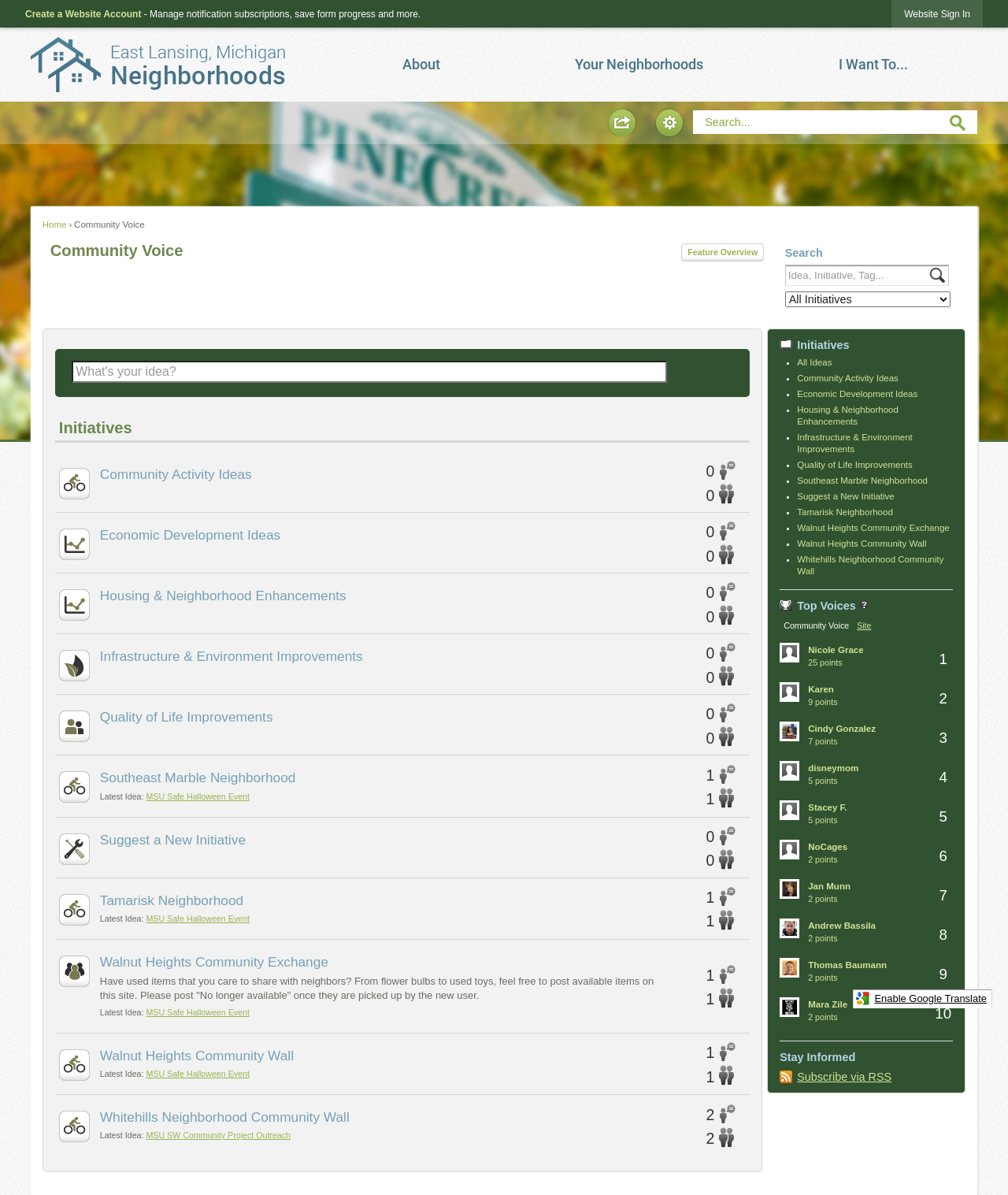Find the bounding box coordinates of the element you need to click on to perform this action: 'Create a website account'. The coordinates should be represented by four float values between 0 and 1, in the format [left, top, right, bottom].

[0.025, 0.007, 0.14, 0.016]